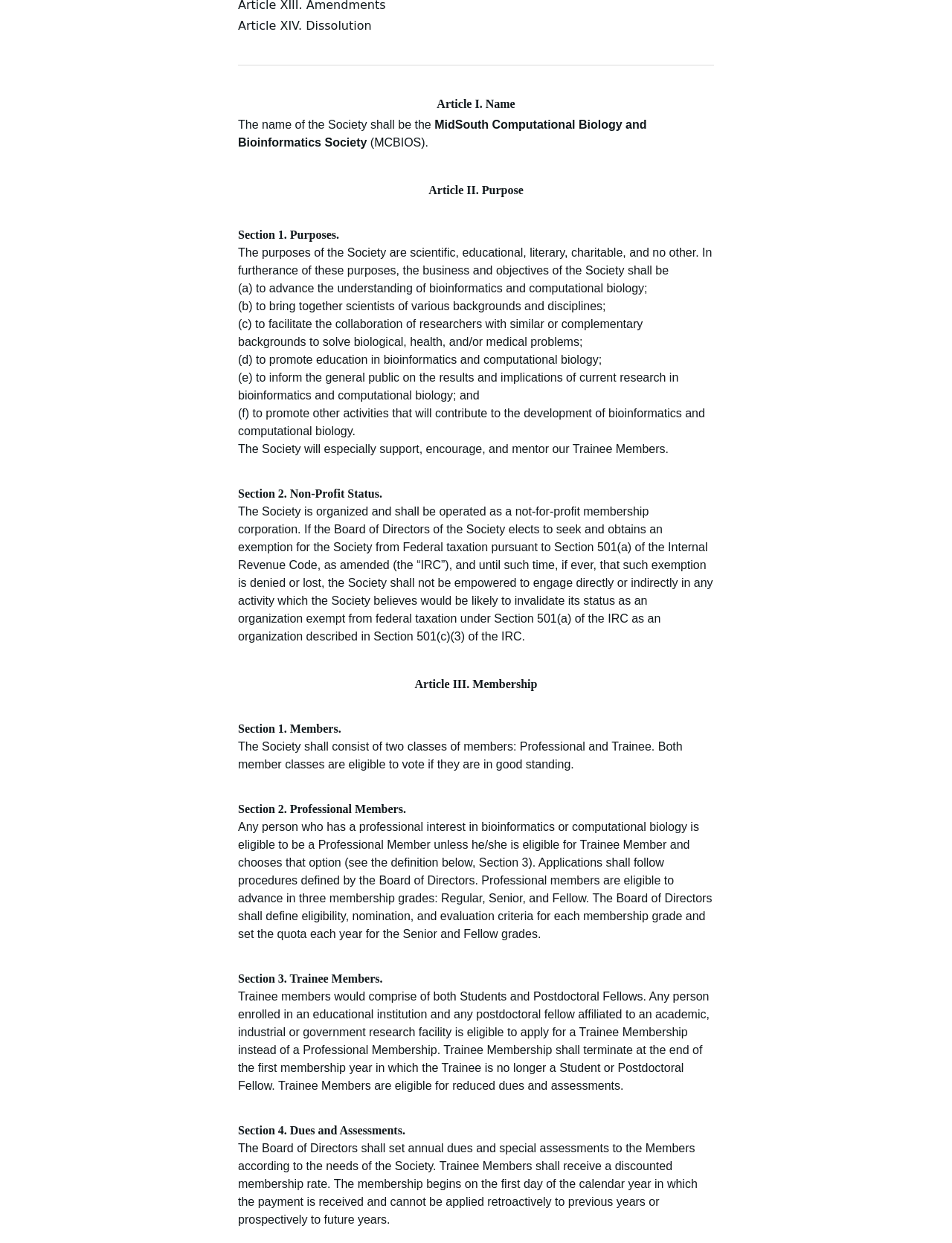Given the element description, predict the bounding box coordinates in the format (top-left x, top-left y, bottom-right x, bottom-right y), using floating point numbers between 0 and 1: Article II. Purpose

[0.45, 0.148, 0.55, 0.158]